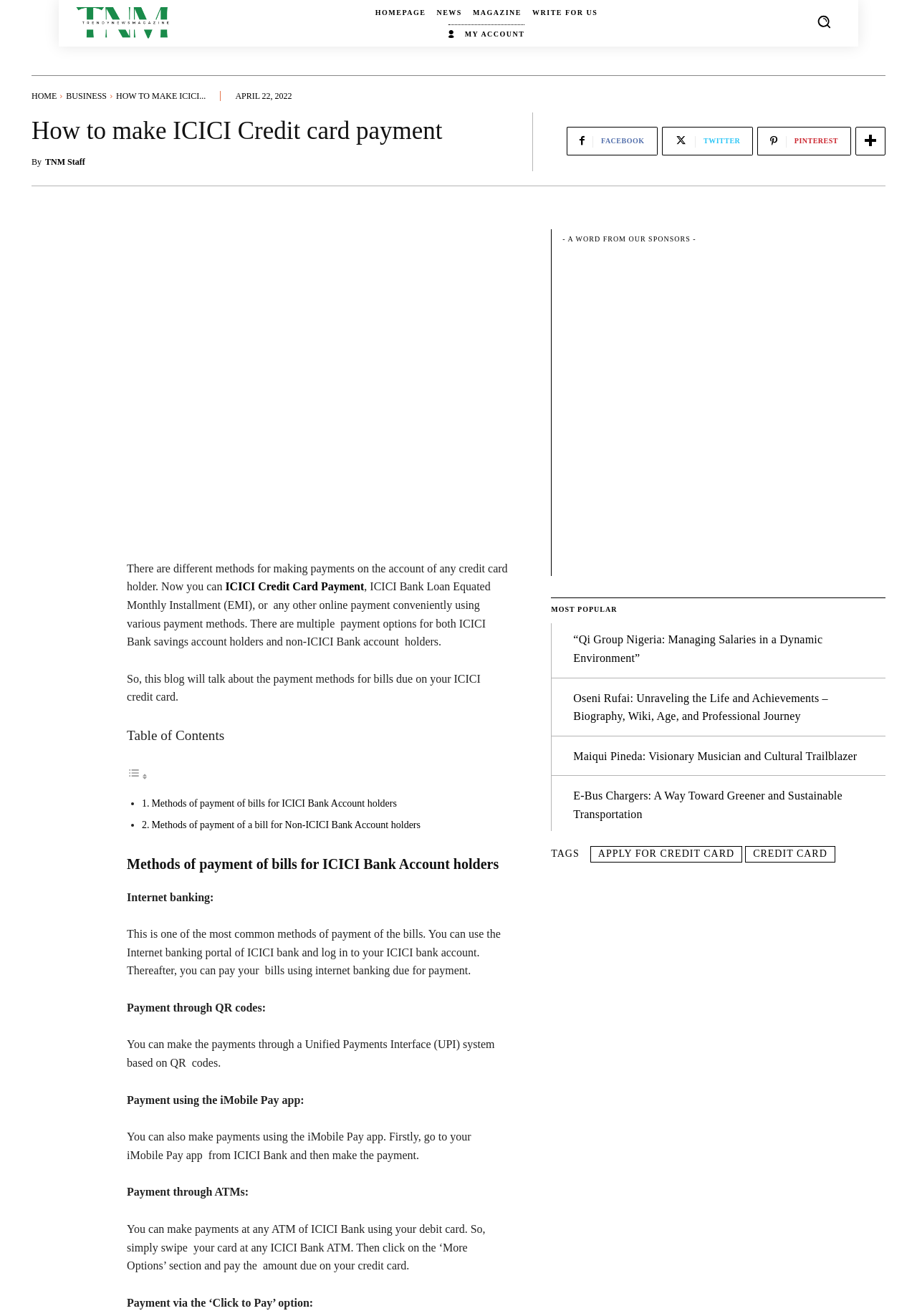Find the bounding box coordinates for the element that must be clicked to complete the instruction: "Toggle the table of content". The coordinates should be four float numbers between 0 and 1, indicated as [left, top, right, bottom].

[0.138, 0.585, 0.162, 0.594]